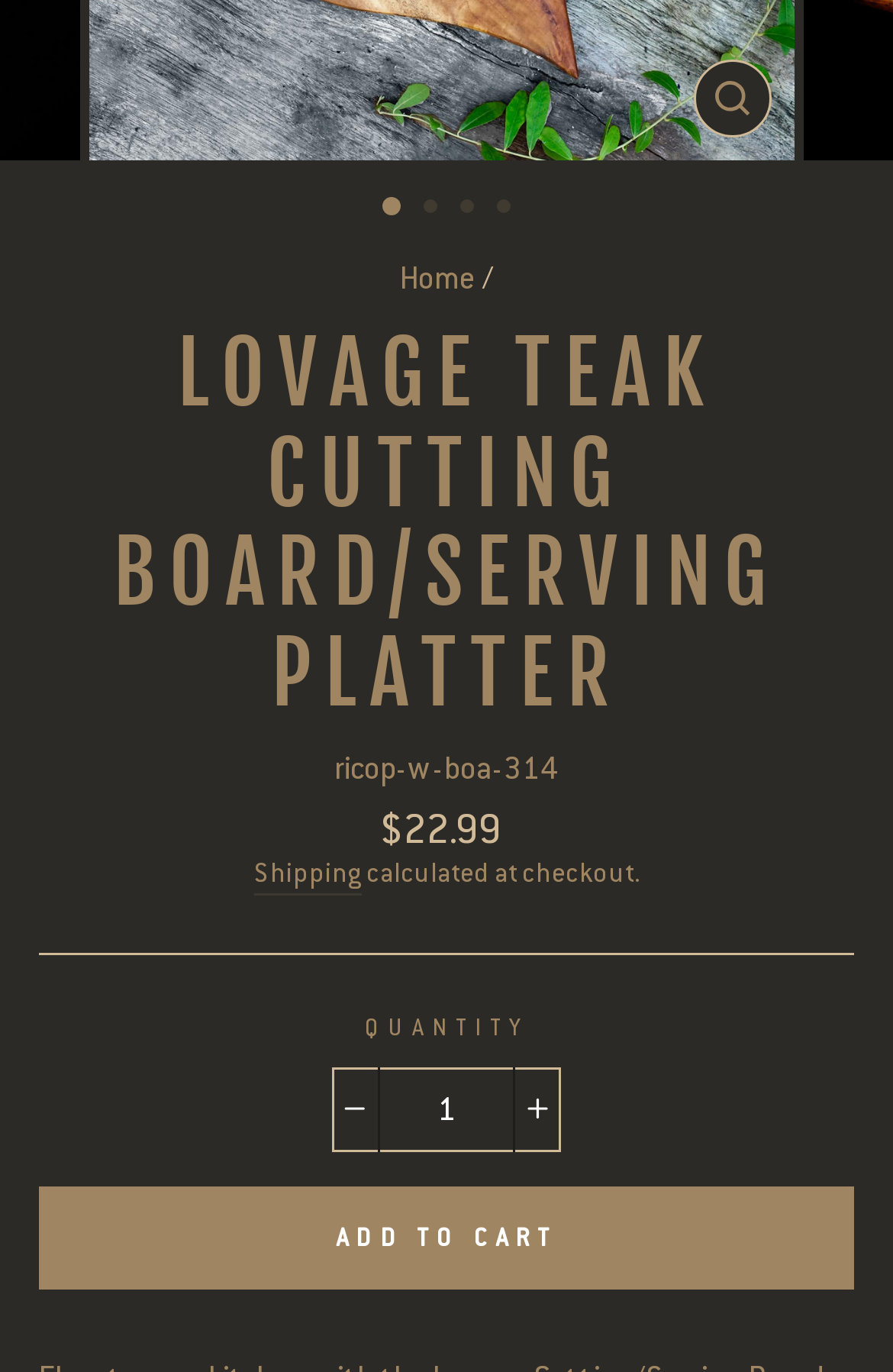Identify and provide the bounding box for the element described by: "Add to cart".

[0.044, 0.865, 0.956, 0.94]